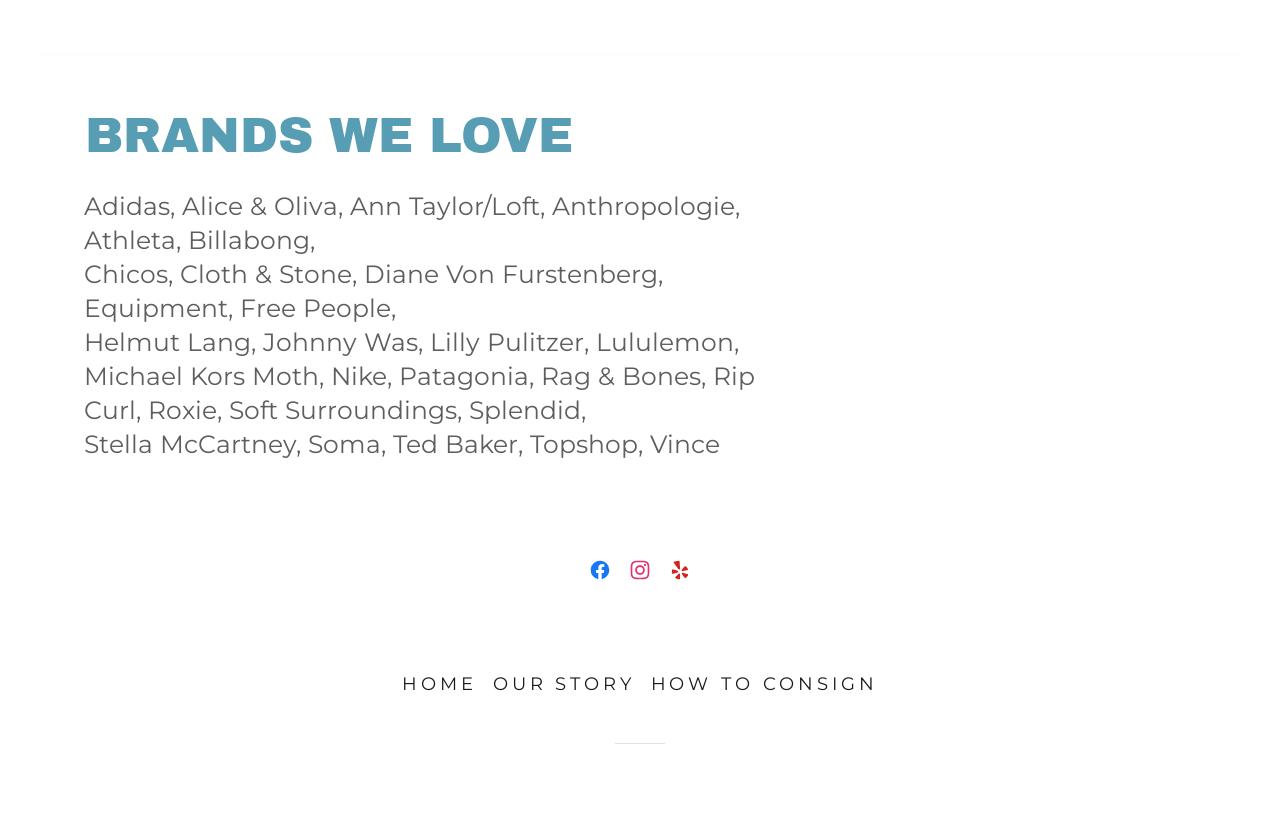Provide the bounding box coordinates, formatted as (top-left x, top-left y, bottom-right x, bottom-right y), with all values being floating point numbers between 0 and 1. Identify the bounding box of the UI element that matches the description: Our Story

[0.379, 0.799, 0.502, 0.845]